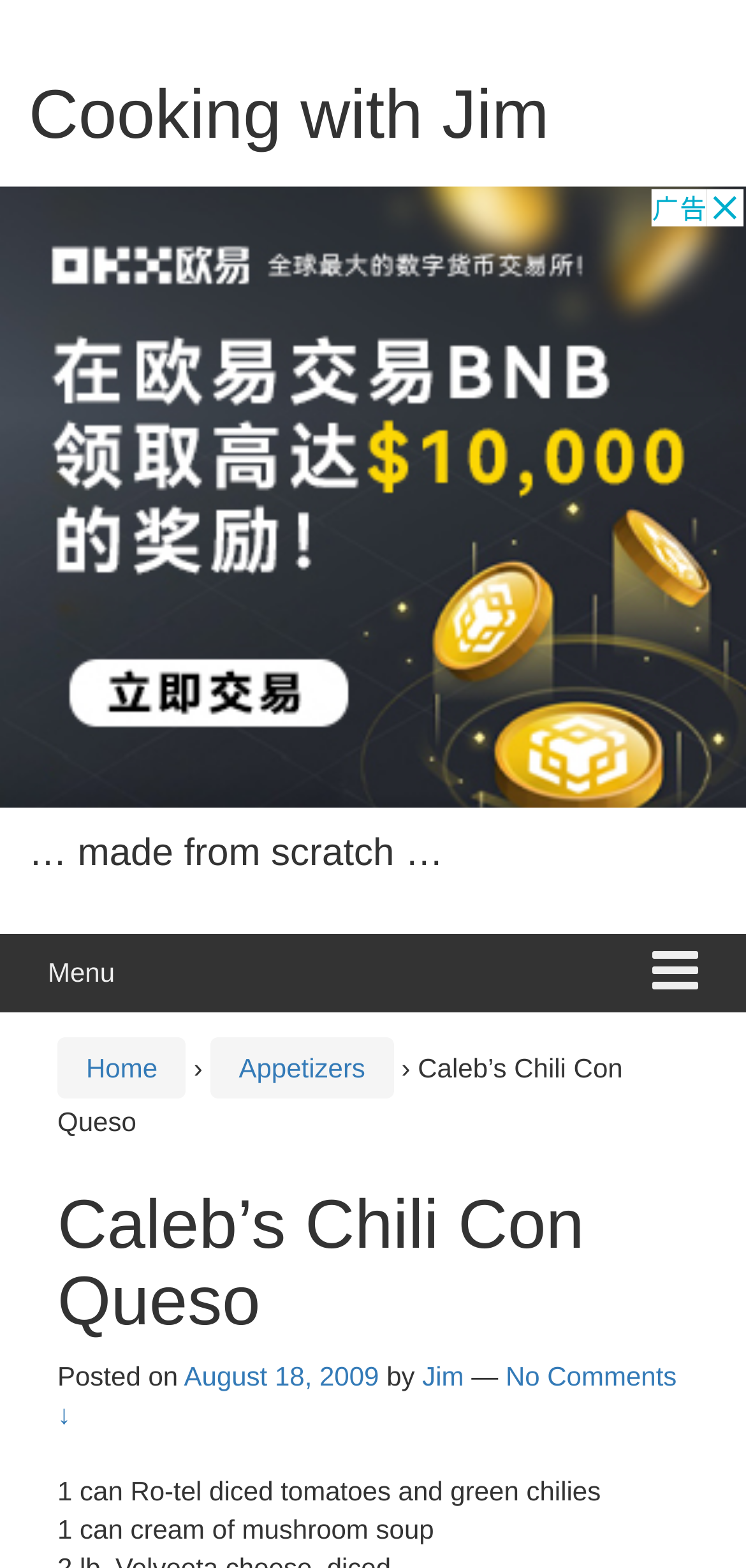Determine the bounding box coordinates of the clickable element to complete this instruction: "Visit the 'Appetizers' page". Provide the coordinates in the format of four float numbers between 0 and 1, [left, top, right, bottom].

[0.32, 0.671, 0.49, 0.691]